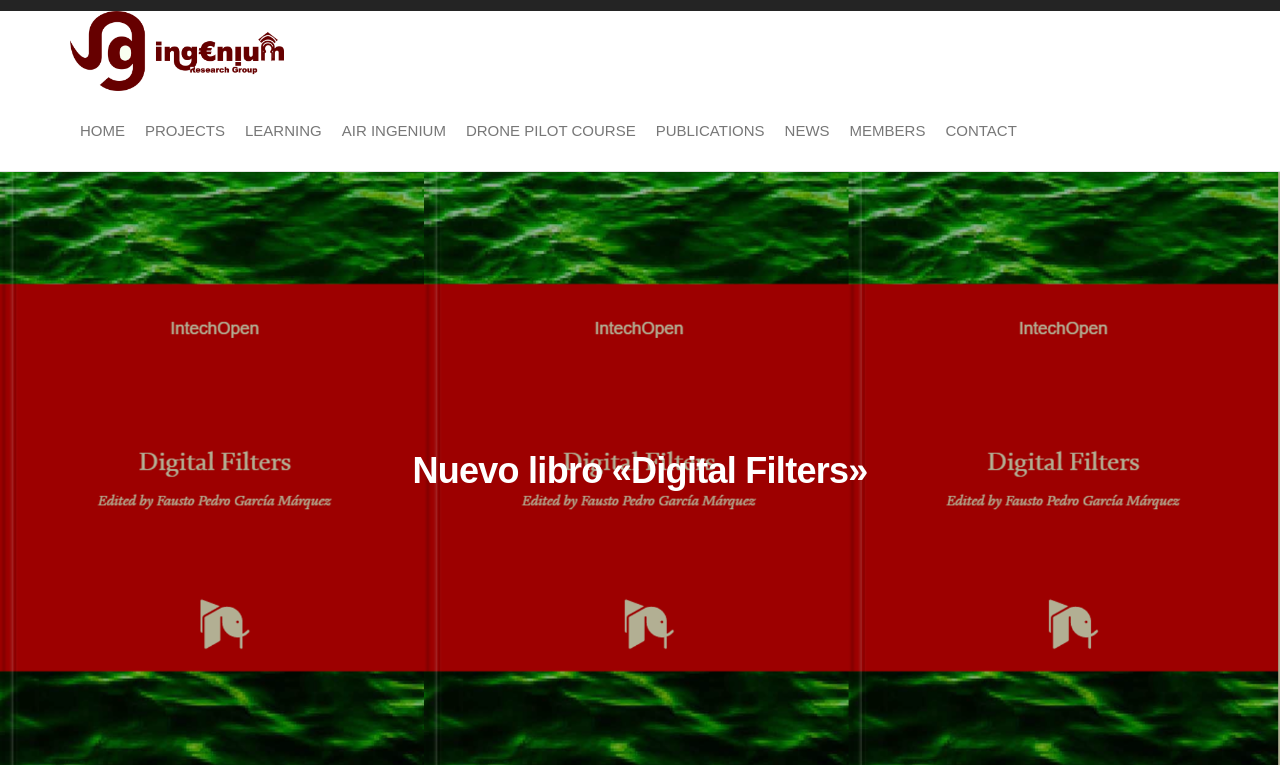Using the webpage screenshot, find the UI element described by Projects. Provide the bounding box coordinates in the format (top-left x, top-left y, bottom-right x, bottom-right y), ensuring all values are floating point numbers between 0 and 1.

[0.105, 0.119, 0.184, 0.224]